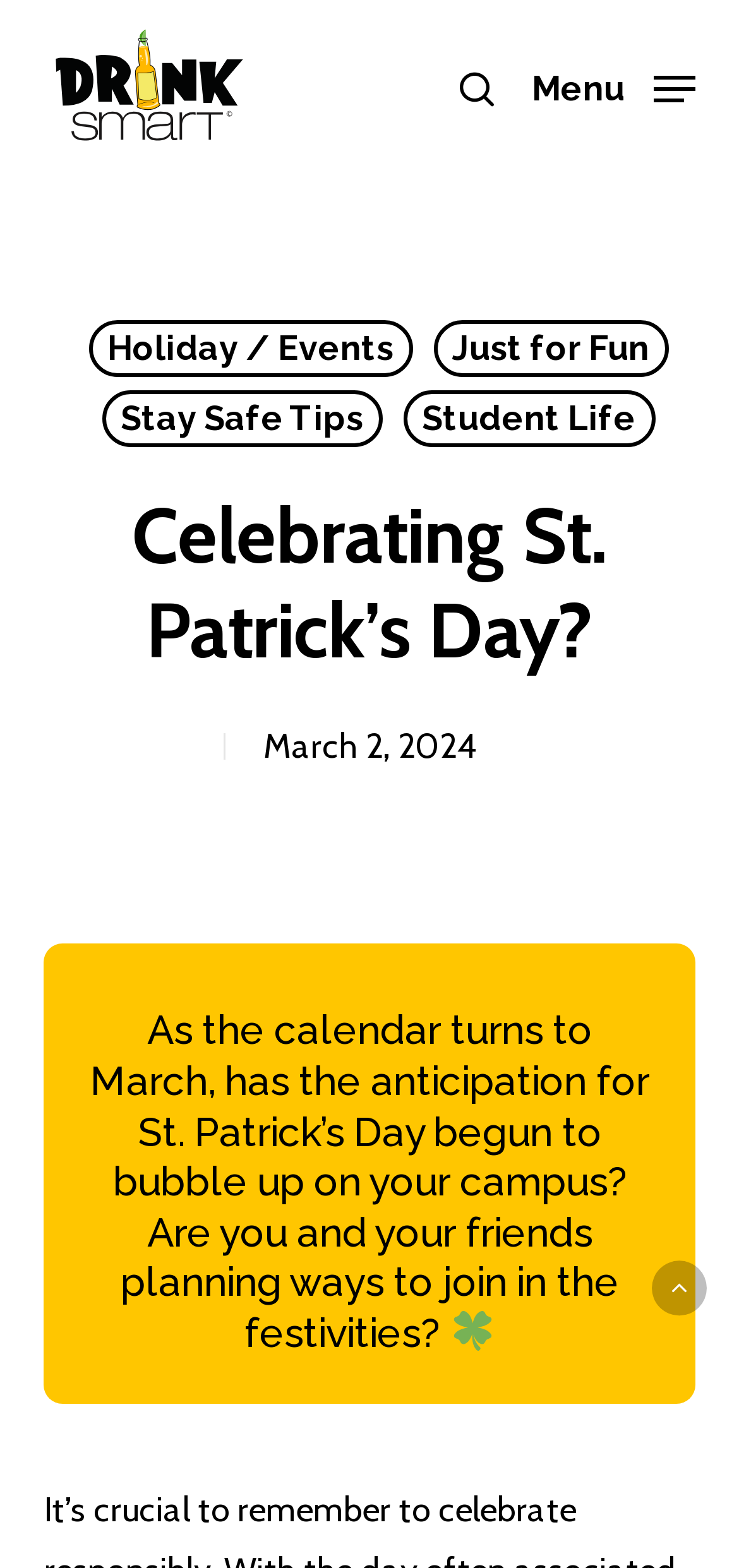Bounding box coordinates are specified in the format (top-left x, top-left y, bottom-right x, bottom-right y). All values are floating point numbers bounded between 0 and 1. Please provide the bounding box coordinate of the region this sentence describes: Student Life

[0.545, 0.249, 0.886, 0.285]